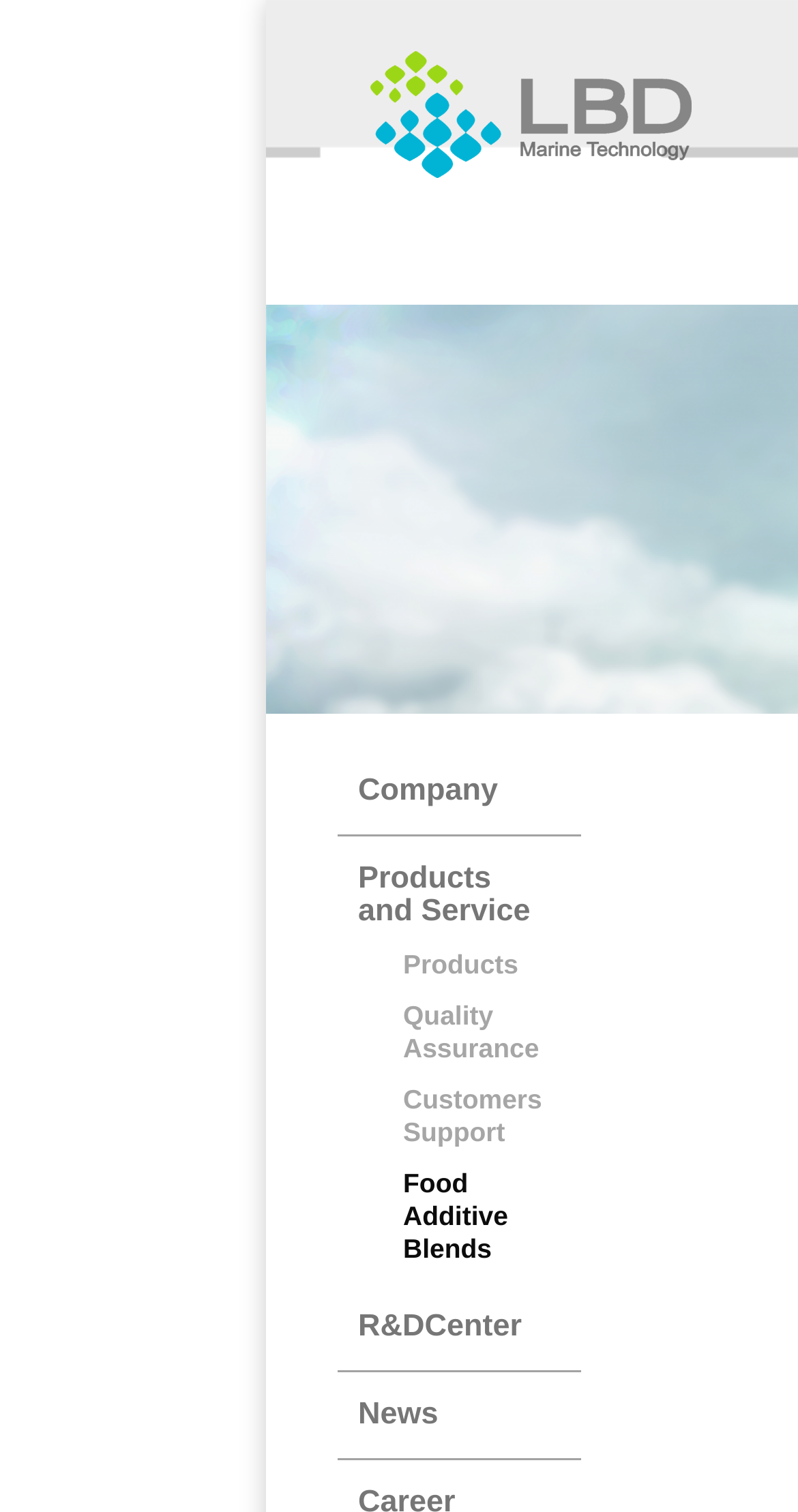Respond to the following query with just one word or a short phrase: 
How many main categories are there?

7